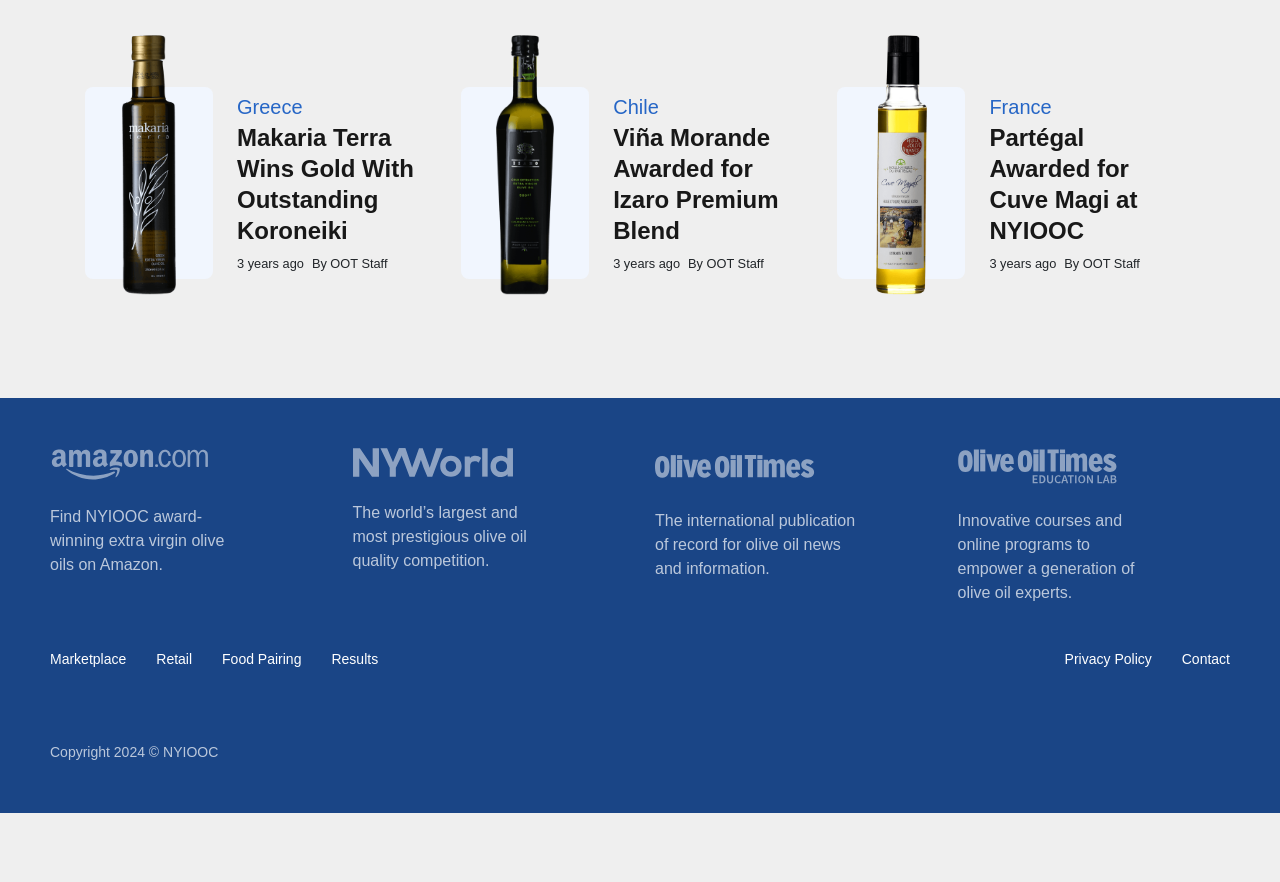Find the bounding box coordinates of the clickable area that will achieve the following instruction: "Click on Greece".

[0.185, 0.104, 0.337, 0.138]